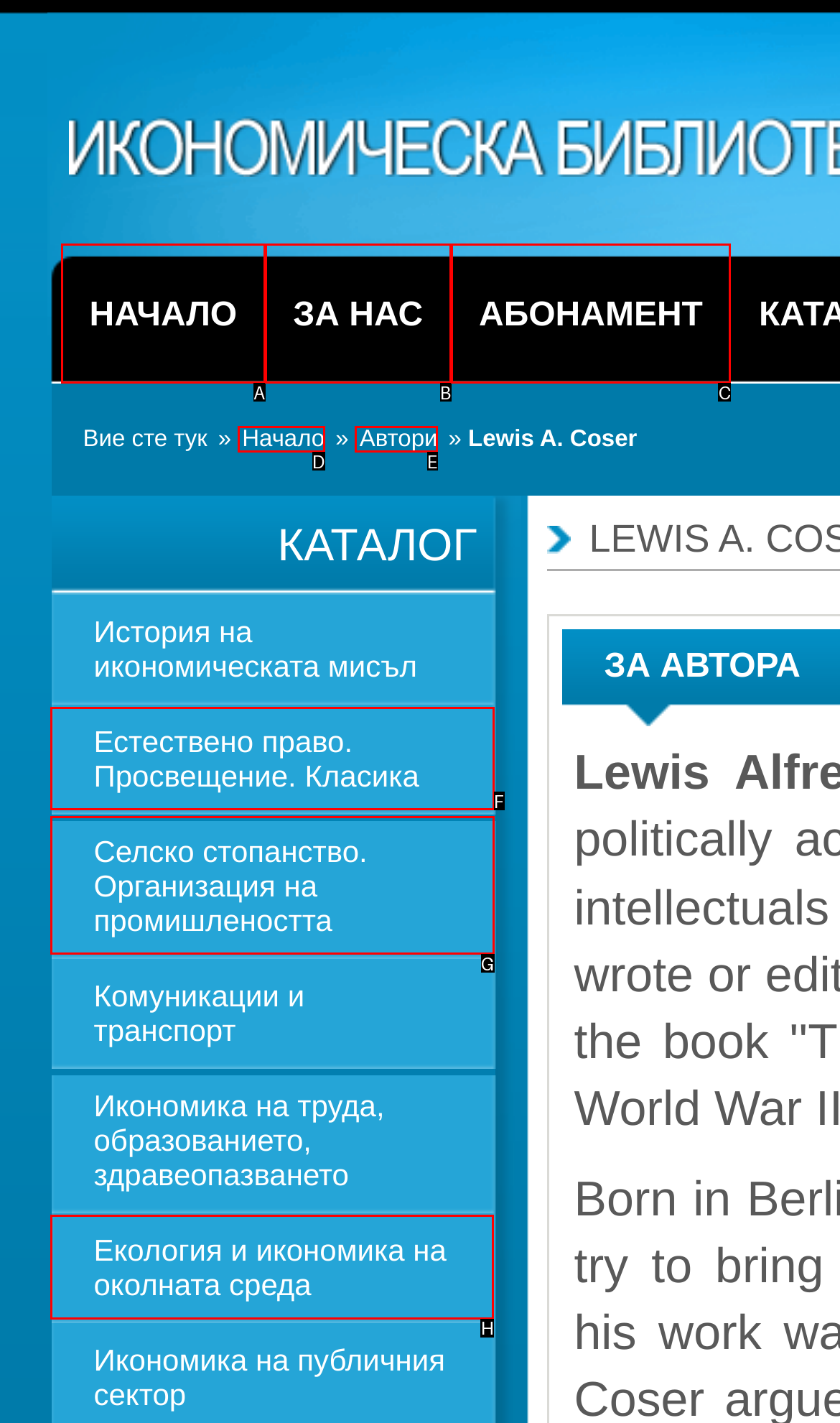Which HTML element should be clicked to complete the task: explore ecology and environmental economics? Answer with the letter of the corresponding option.

H